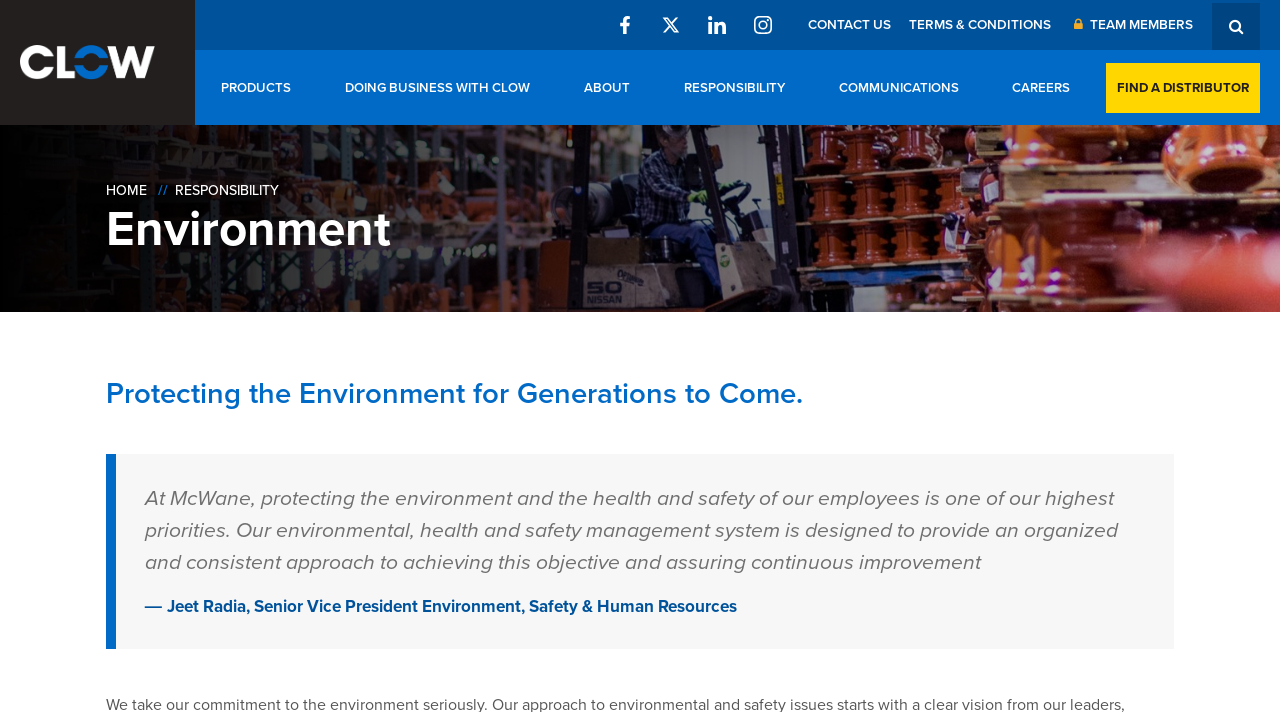Provide the bounding box coordinates of the HTML element described as: "Team Members". The bounding box coordinates should be four float numbers between 0 and 1, i.e., [left, top, right, bottom].

[0.835, 0.02, 0.932, 0.048]